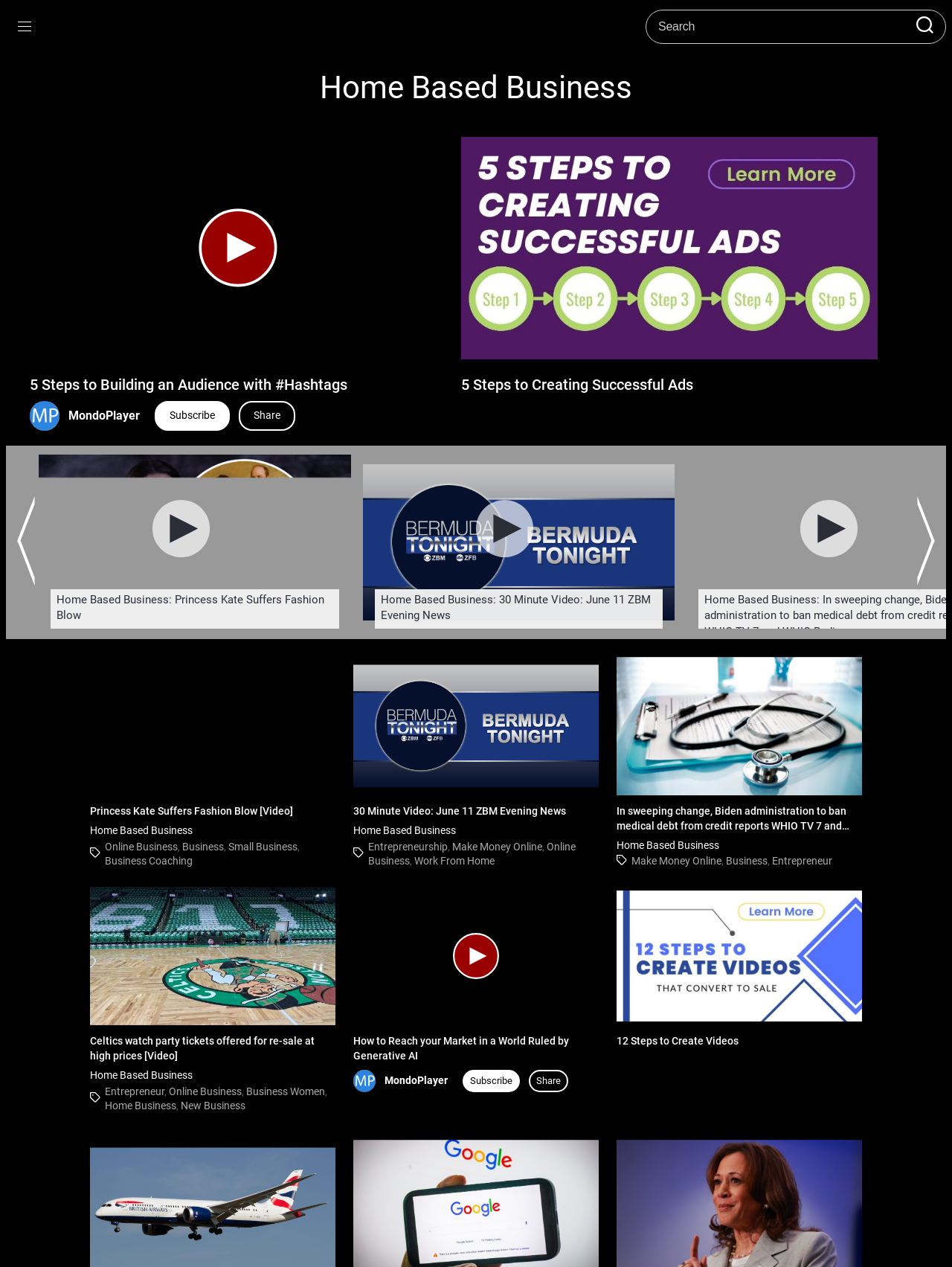Can you find and provide the main heading text of this webpage?

Home Based Business